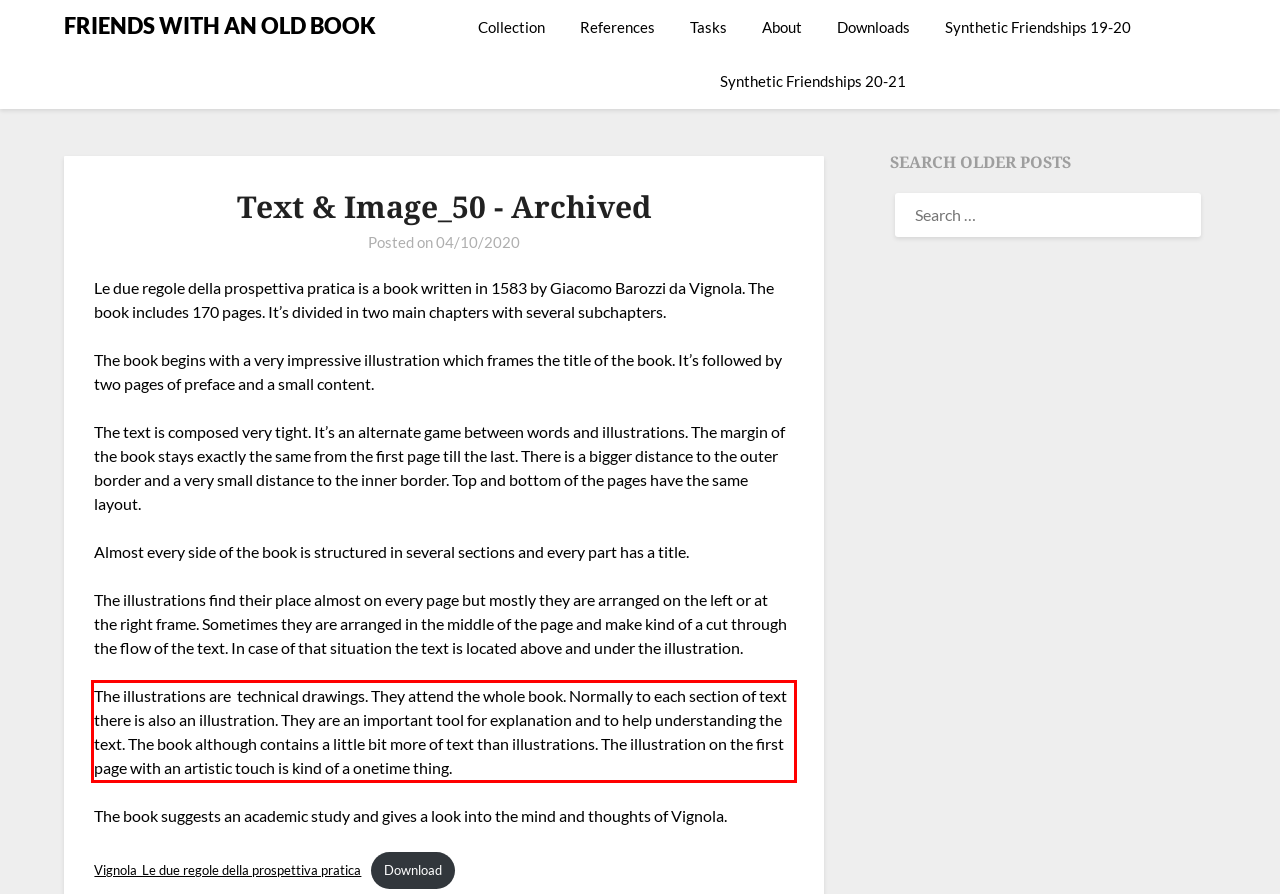Please examine the webpage screenshot and extract the text within the red bounding box using OCR.

The illustrations are technical drawings. They attend the whole book. Normally to each section of text there is also an illustration. They are an important tool for explanation and to help understanding the text. The book although contains a little bit more of text than illustrations. The illustration on the first page with an artistic touch is kind of a onetime thing.